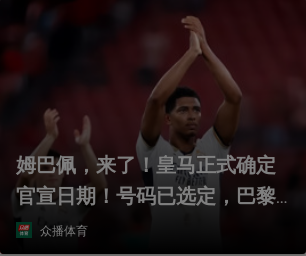What is the language of the text overlay?
Using the image, provide a detailed and thorough answer to the question.

The text overlay reads '姆巴佩，来了！皇马正式确定官宣日期！号码已选择，巴萨...' which is in Chinese, suggesting that the image is intended for a Chinese-speaking audience or is from a Chinese source.